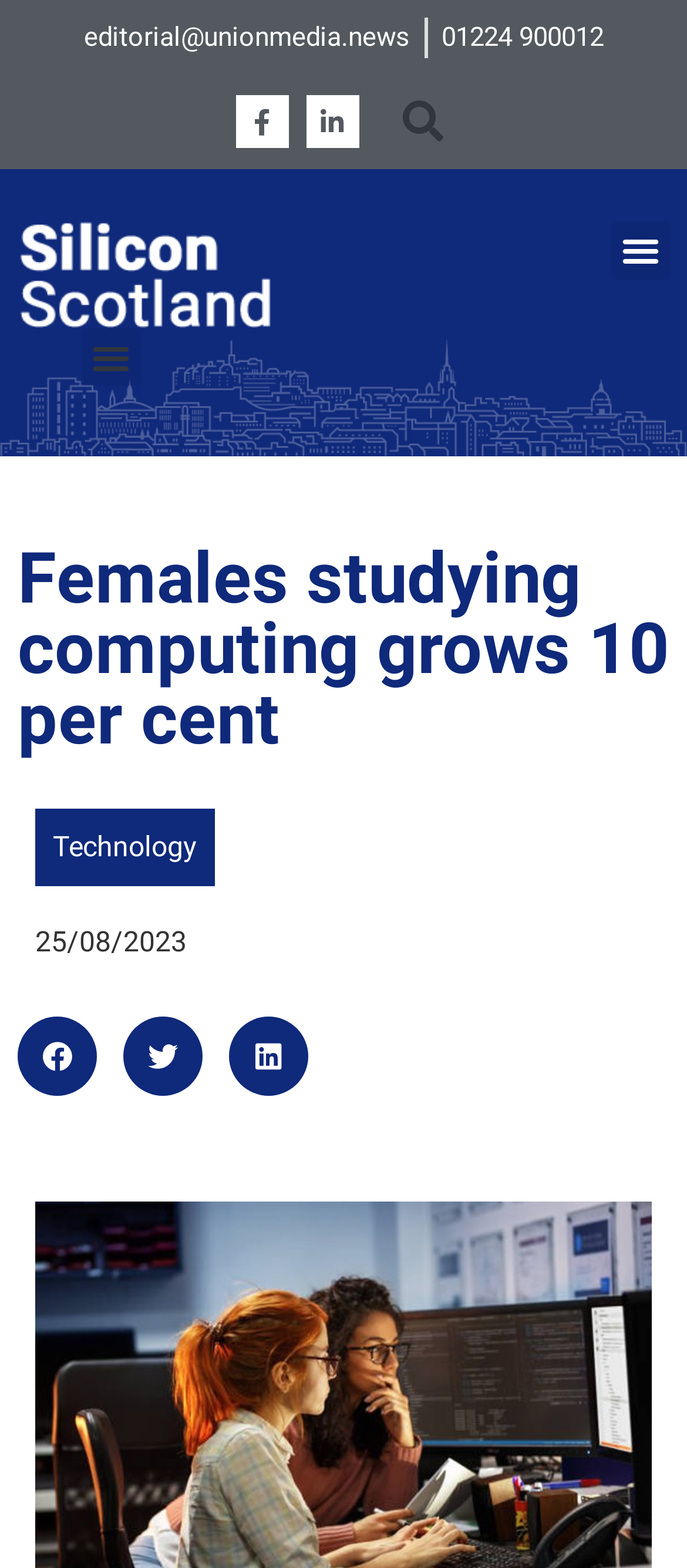Please provide a comprehensive response to the question based on the details in the image: What is the category of the article?

I found the category of the article by looking at the link element located at [0.077, 0.529, 0.287, 0.551] which displays the category 'Technology'.